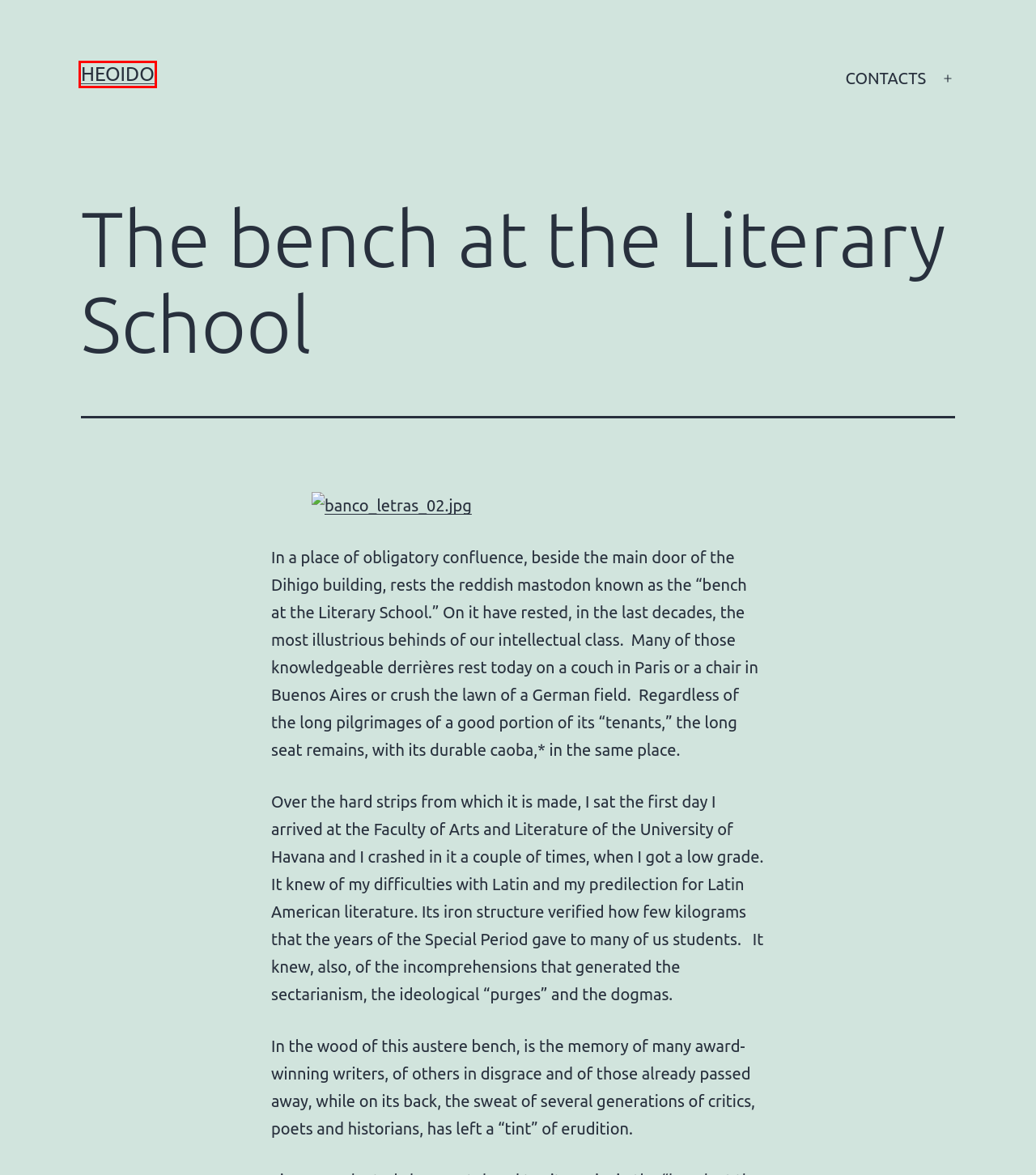You have a screenshot showing a webpage with a red bounding box around a UI element. Choose the webpage description that best matches the new page after clicking the highlighted element. Here are the options:
A. Ortega y Gasset Prize Acceptance Speech – Heoido
B. CONTACTS – Heoido
C. Chiquita – Heoido
D. The hidden energies? – Heoido
E. STRATO - Domain not available
F. The Everyday Magi – Heoido
G. Blog Tool, Publishing Platform, and CMS – WordPress.org
H. Heoido

H